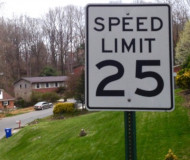What is the context of this image related to?
Please provide a comprehensive answer based on the details in the screenshot.

The image serves as a visual representation of the controversial speed limit that led to legal scrutiny, specifically a case where the Michigan Court of Appeals ruled against enforcing a 25 MPH speed limit on a road lacking proper signage.